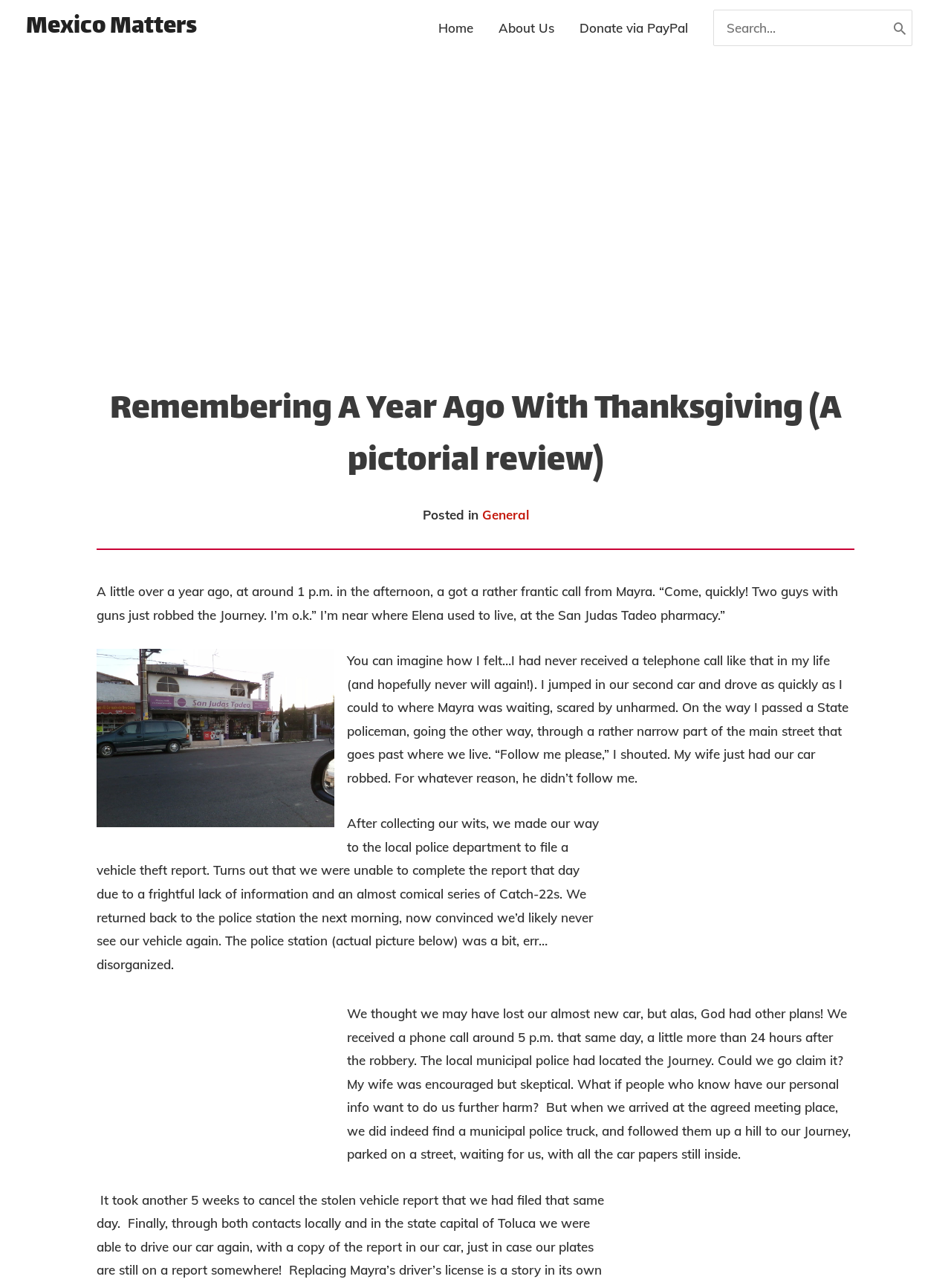Please determine the bounding box of the UI element that matches this description: Read More. The coordinates should be given as (top-left x, top-left y, bottom-right x, bottom-right y), with all values between 0 and 1.

[0.651, 0.492, 0.708, 0.505]